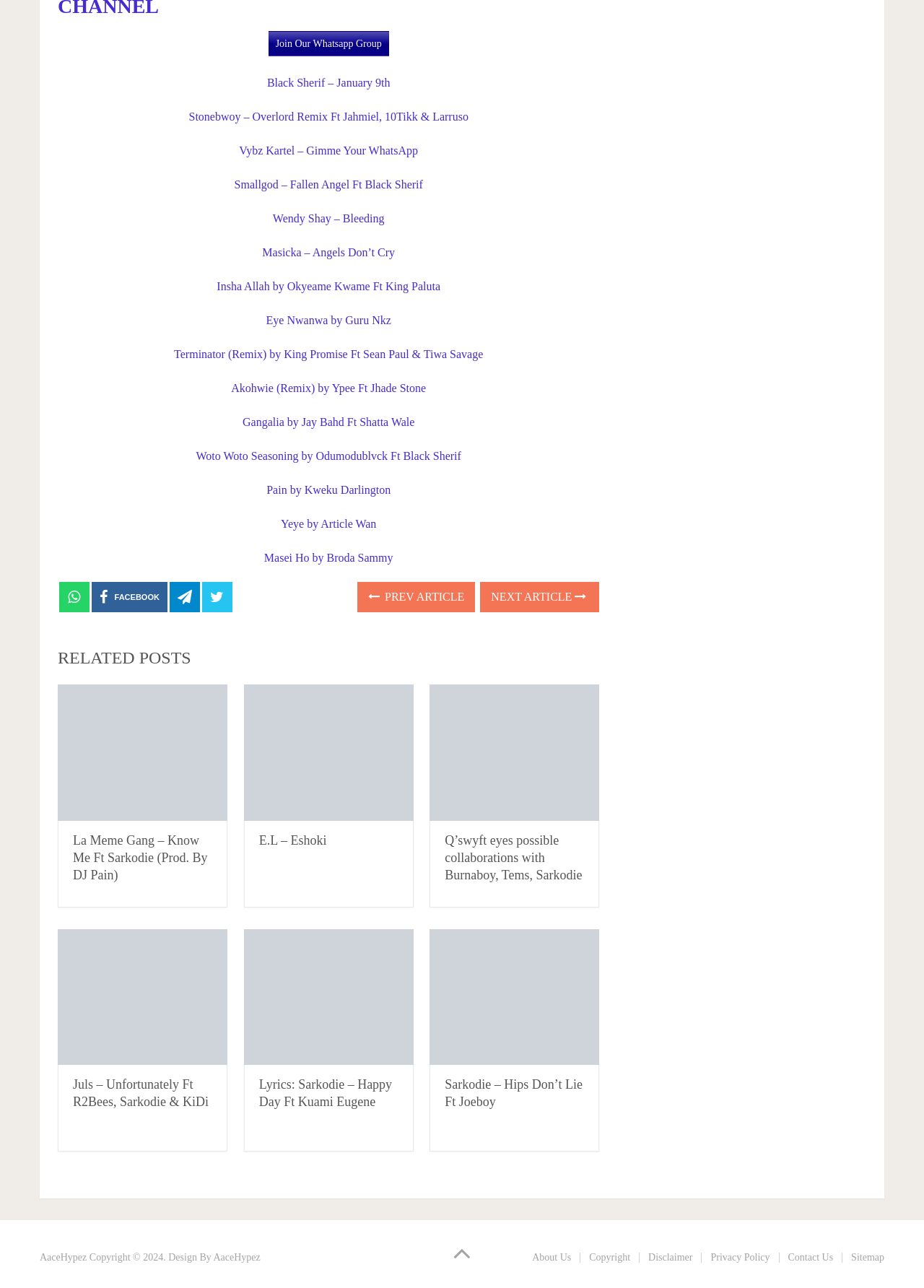What is the 'RELATED POSTS' section used for?
Using the information from the image, answer the question thoroughly.

The 'RELATED POSTS' section is likely used to display a list of articles or posts that are related to the current article or content, providing users with additional relevant information and encouraging them to explore more of the website's content.